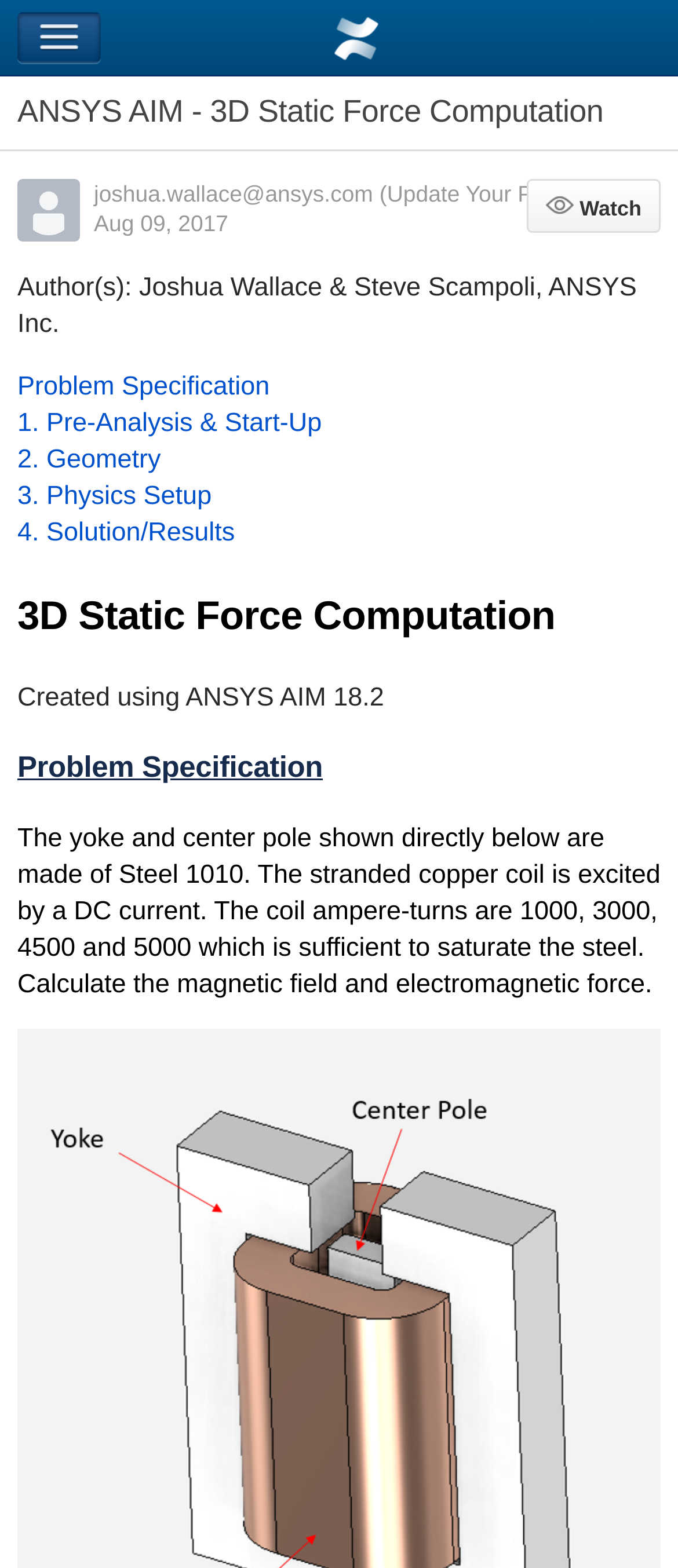Please find and generate the text of the main heading on the webpage.

ANSYS AIM - 3D Static Force Computation